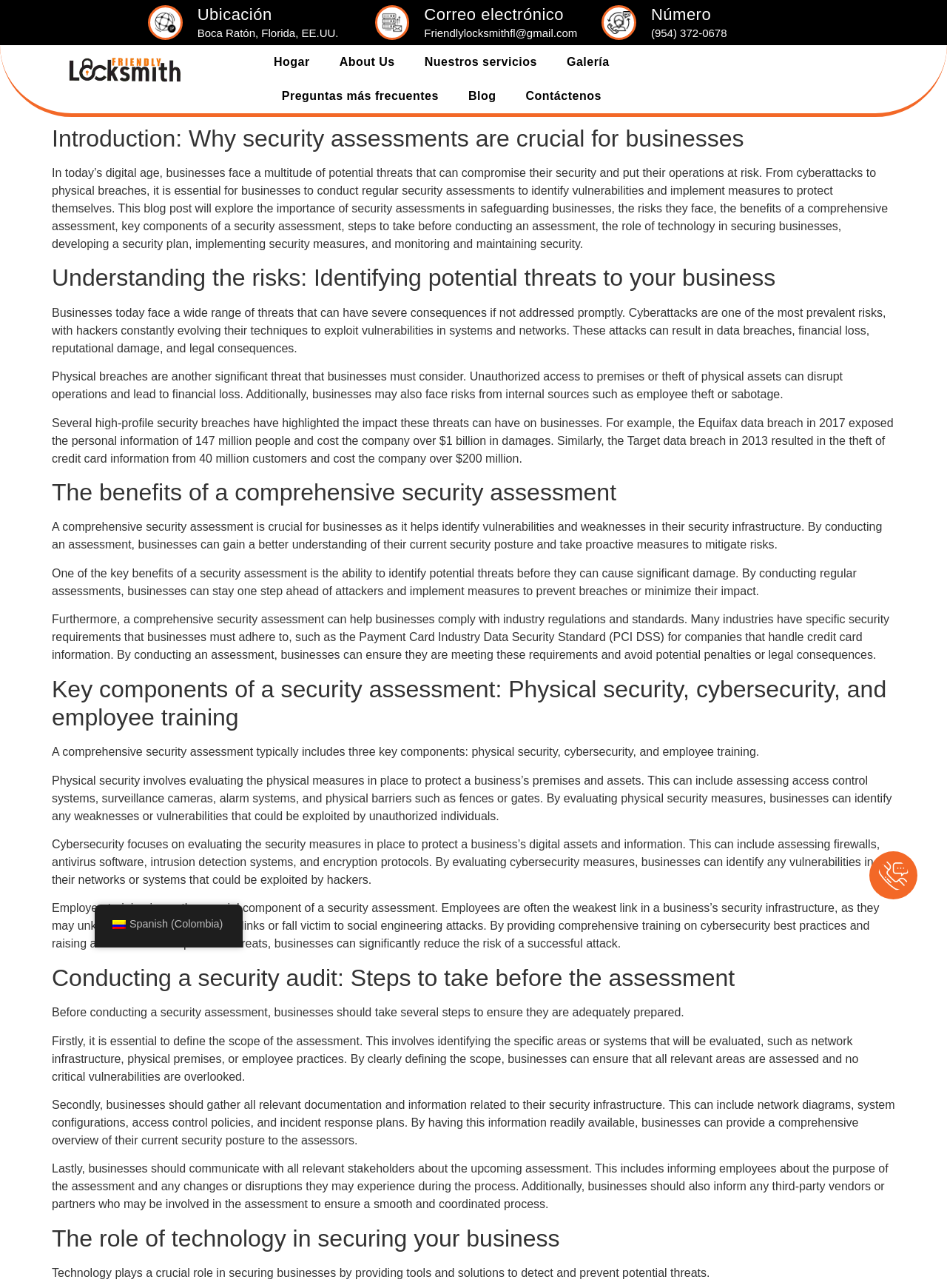Please provide the bounding box coordinates in the format (top-left x, top-left y, bottom-right x, bottom-right y). Remember, all values are floating point numbers between 0 and 1. What is the bounding box coordinate of the region described as: Hogar

[0.273, 0.035, 0.343, 0.061]